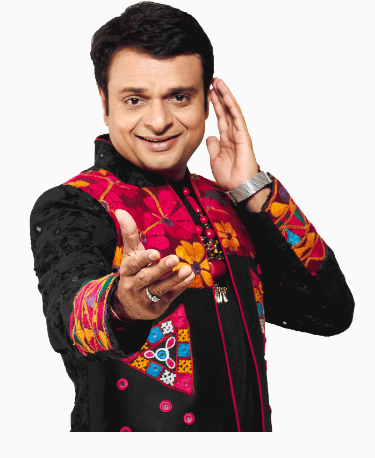Refer to the image and provide an in-depth answer to the question:
What is the name of one of Devang Patel's popular shows?

The caption lists two popular shows of Devang Patel, namely 'Musical Masti with Devang Patel' and 'Go Garba with Devang Patel', which indicates that 'Musical Masti with Devang Patel' is one of his popular shows.